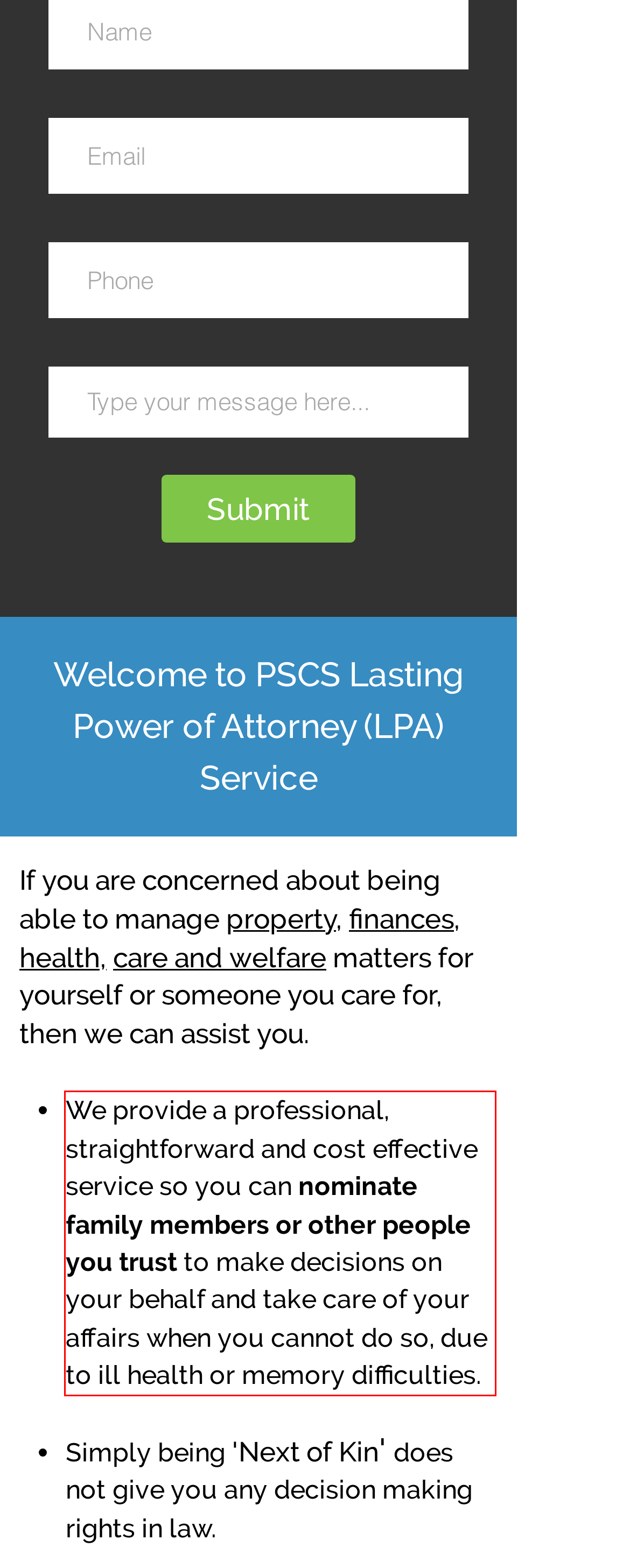You have a screenshot with a red rectangle around a UI element. Recognize and extract the text within this red bounding box using OCR.

We provide a professional, straightforward and cost effective service so you can nominate family members or other people you trust to make decisions on your behalf and take care of your affairs when you cannot do so, due to ill health or memory difficulties.